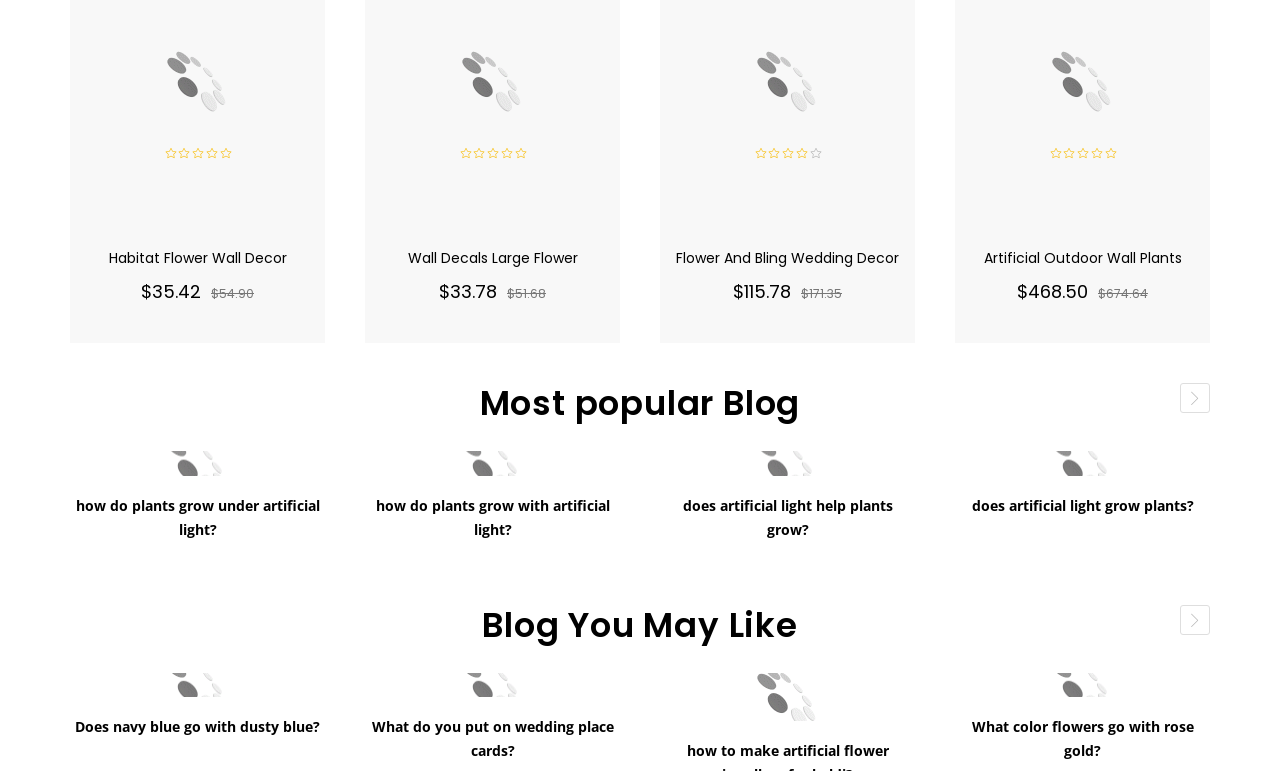Give the bounding box coordinates for the element described by: "News".

None